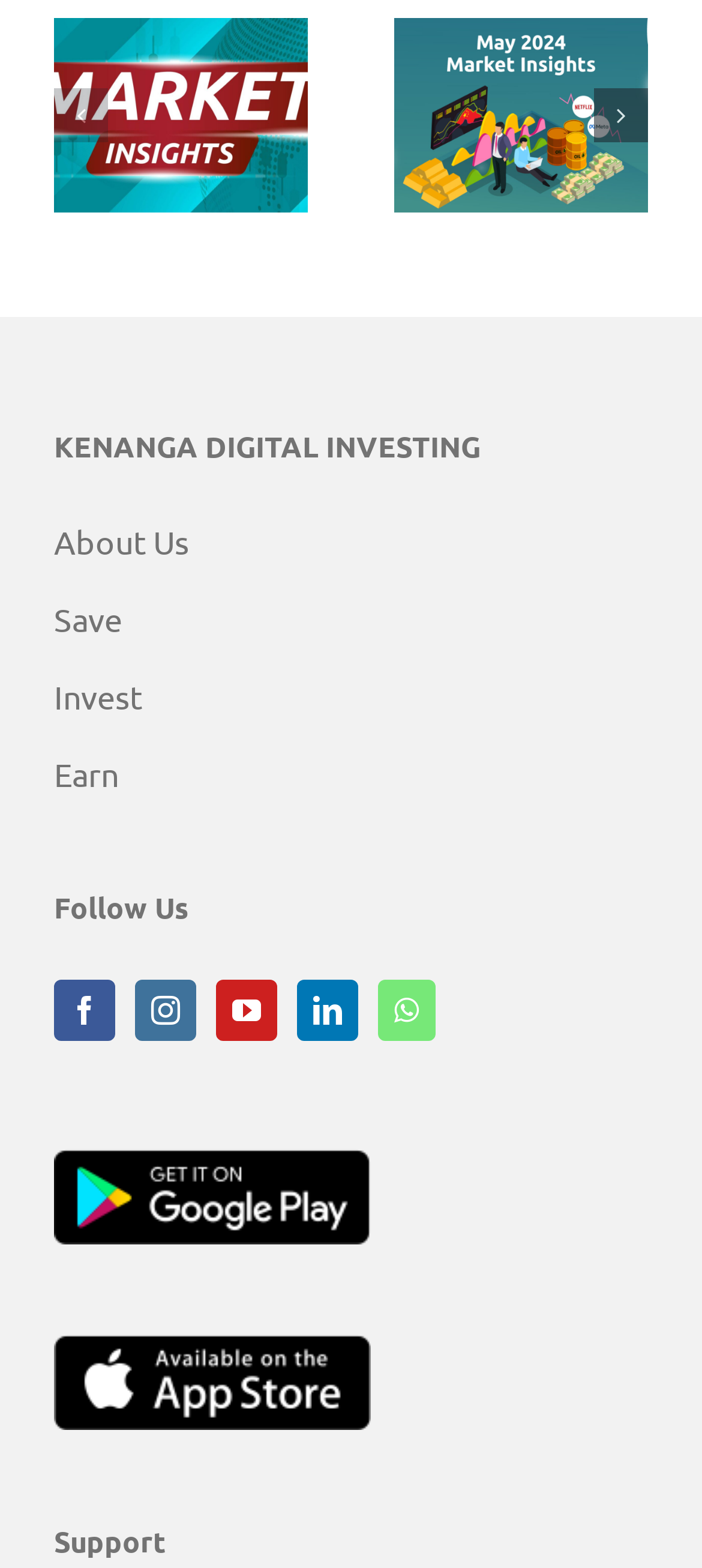Locate the bounding box of the UI element defined by this description: "May 2024 Market Insights". The coordinates should be given as four float numbers between 0 and 1, formatted as [left, top, right, bottom].

[0.27, 0.056, 0.491, 0.142]